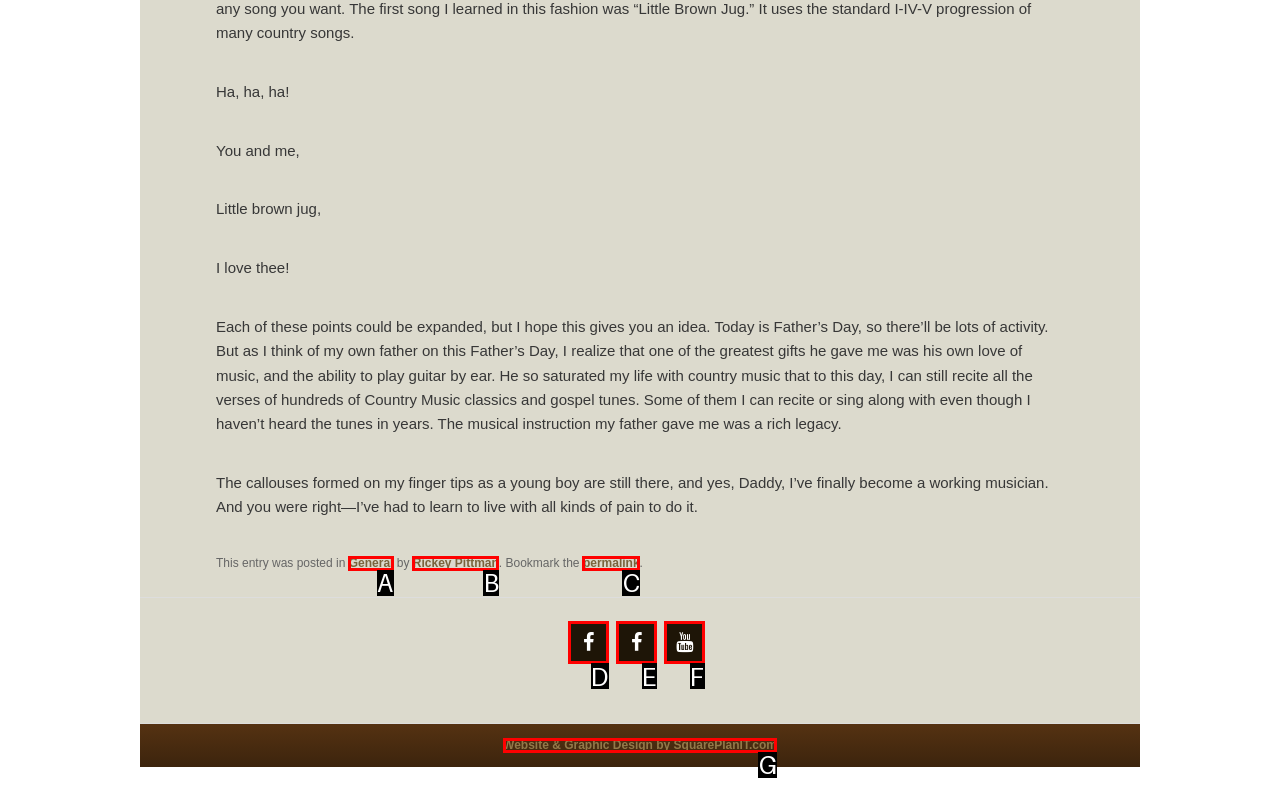Select the option that corresponds to the description: aria-label="Facebook" title="Facebook"
Respond with the letter of the matching choice from the options provided.

E